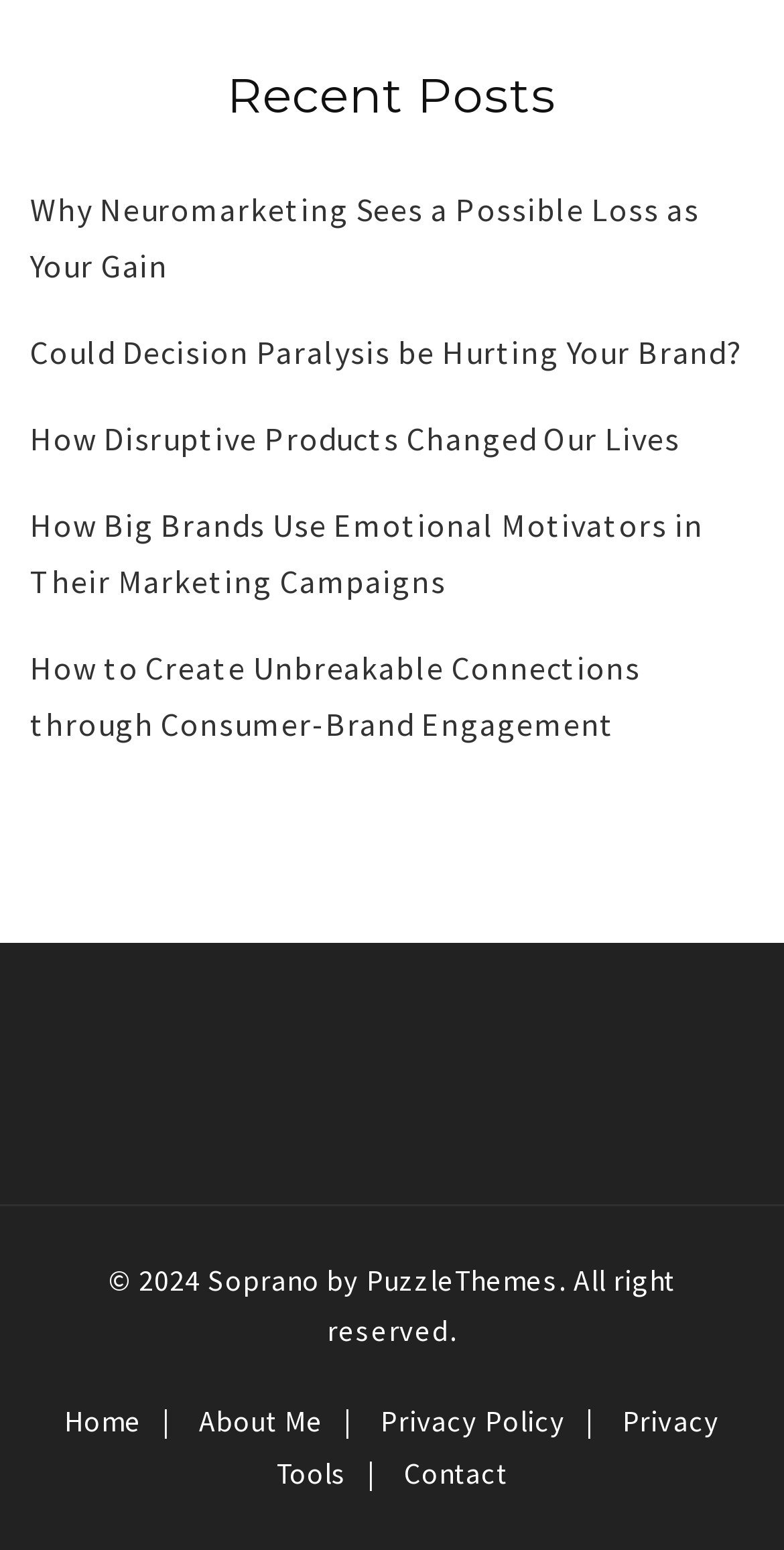Using the information in the image, give a detailed answer to the following question: What is the title of the first post?

The first link on the webpage has the text 'Why Neuromarketing Sees a Possible Loss as Your Gain', which is likely the title of the first post.